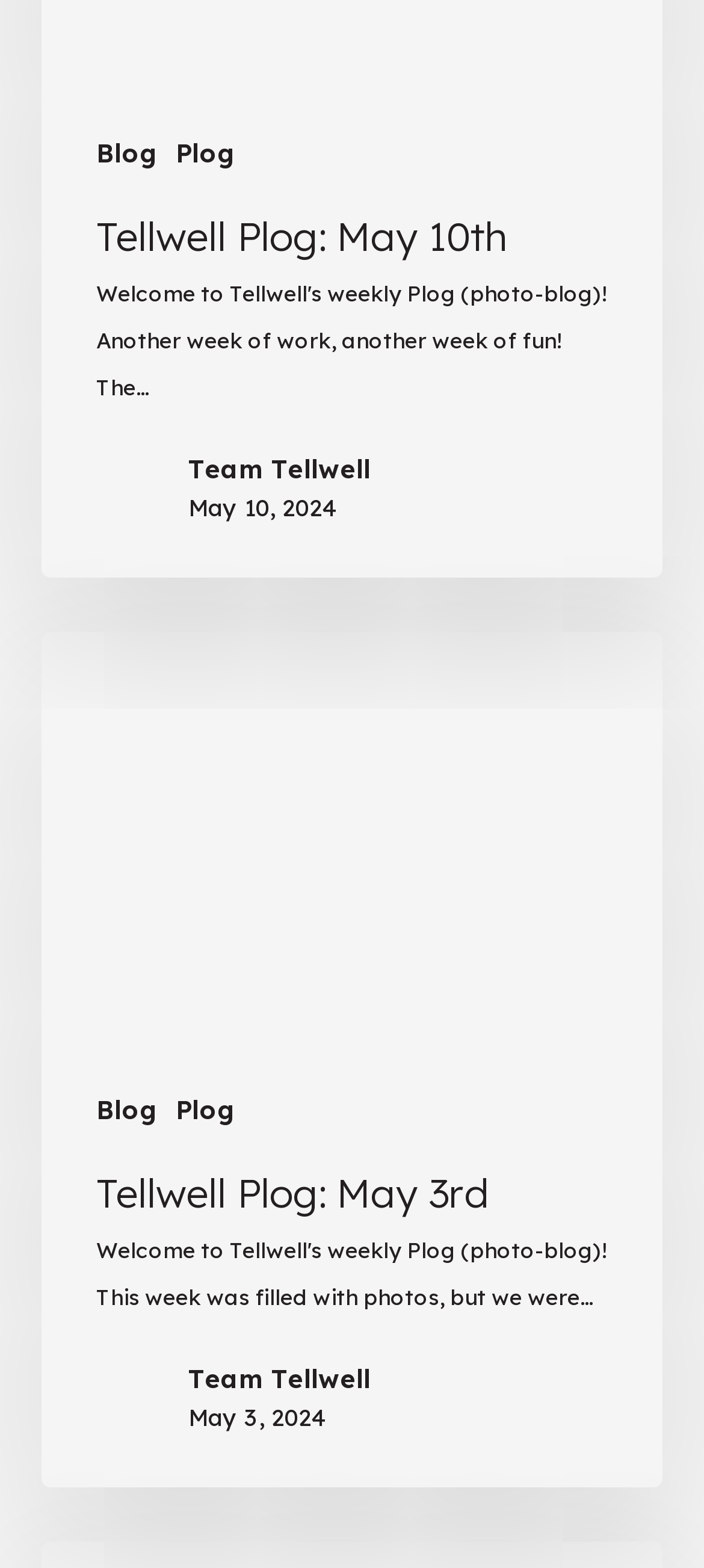Please identify the bounding box coordinates for the region that you need to click to follow this instruction: "read the 'May 10, 2024' text".

[0.268, 0.314, 0.478, 0.333]